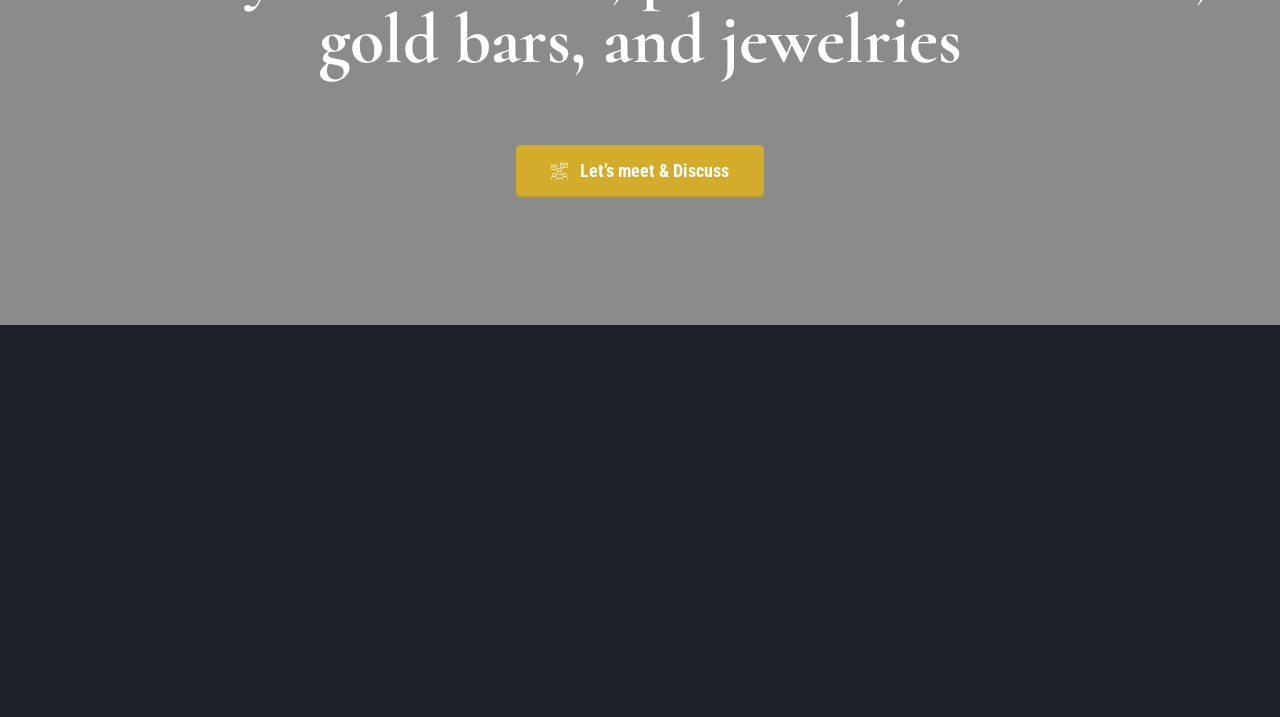Using the element description Let’s meet & Discuss, predict the bounding box coordinates for the UI element. Provide the coordinates in (top-left x, top-left y, bottom-right x, bottom-right y) format with values ranging from 0 to 1.

[0.403, 0.203, 0.597, 0.276]